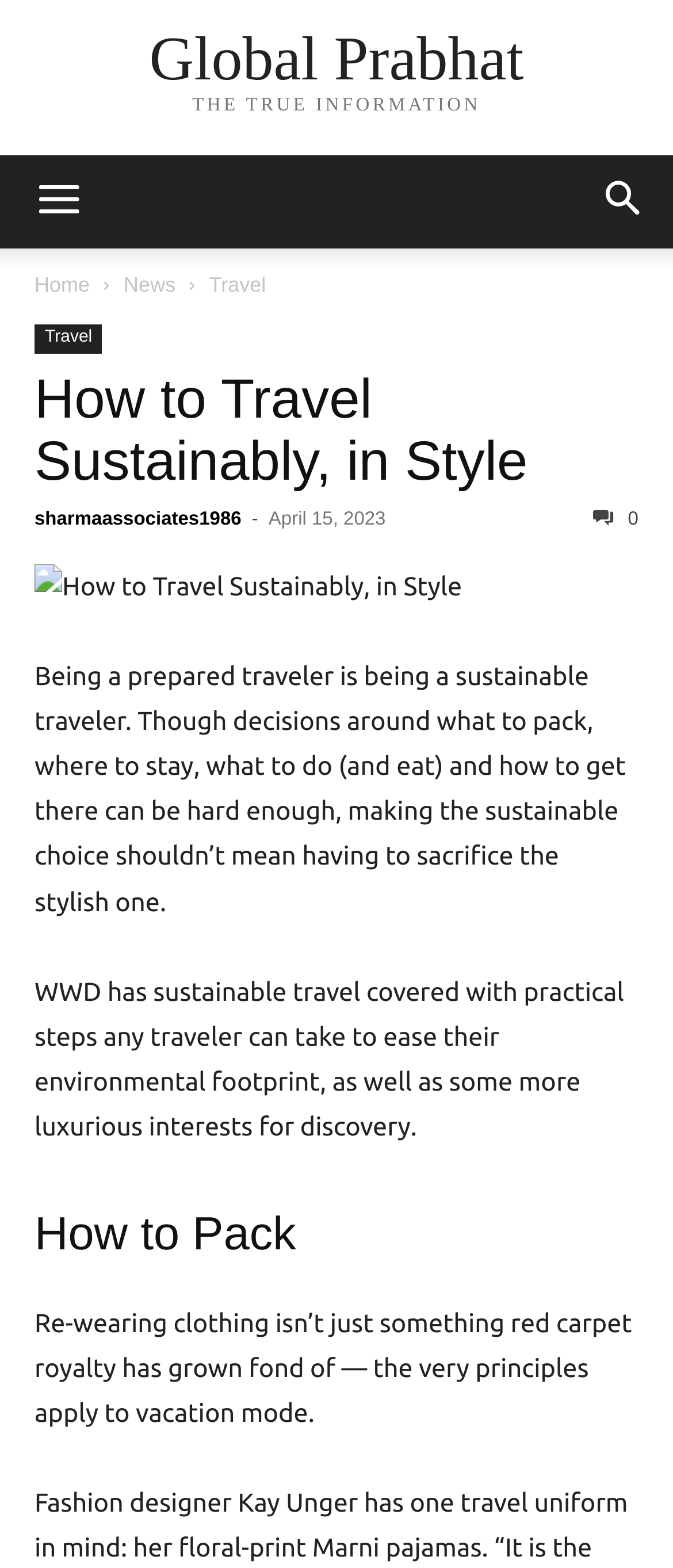Give a full account of the webpage's elements and their arrangement.

The webpage is about sustainable travel, with a focus on stylish and practical ways to reduce one's environmental footprint while exploring the world. At the top, there is a link to "Global Prabhat" and a static text "THE TRUE INFORMATION". Below this, there are four links: "Home", "News", "Travel", and an icon represented by "\ue83e". To the right of these links, there is a button with an icon "\ue80a".

The main content of the page is divided into sections. The first section has a heading "How to Travel Sustainably, in Style" and a link with the same text. Below this, there is a link to "sharmaassociates1986" followed by a static text "-" and a time stamp "April 15, 2023". To the right of these elements, there is a link with an icon "\ue83b 0".

Below this section, there is an image with the same title as the heading. The image is followed by three paragraphs of text. The first paragraph discusses the importance of being a prepared and sustainable traveler. The second paragraph mentions that the website has practical steps and luxurious interests for sustainable travel. The third paragraph is a continuation of the second, with the text "for discovery".

The next section has a heading "How to Pack" and a paragraph of text below it, discussing the principles of re-wearing clothing while on vacation.